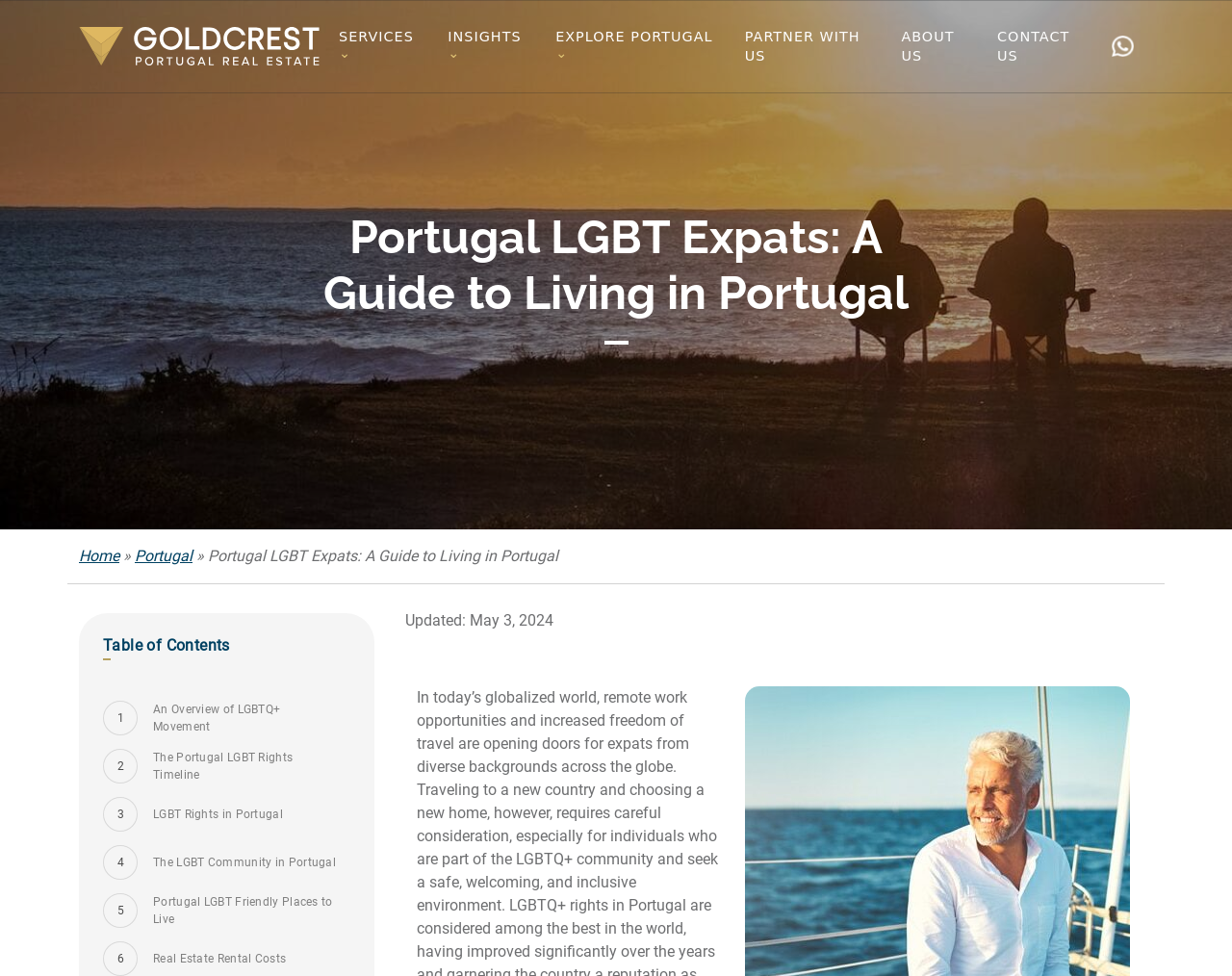How many main navigation links are there?
Look at the image and respond to the question as thoroughly as possible.

I counted the number of links in the top navigation bar, which are 'SERVICES', 'INSIGHTS', 'EXPLORE PORTUGAL', 'PARTNER WITH US', 'ABOUT US', and 'CONTACT US', totaling 6 links.